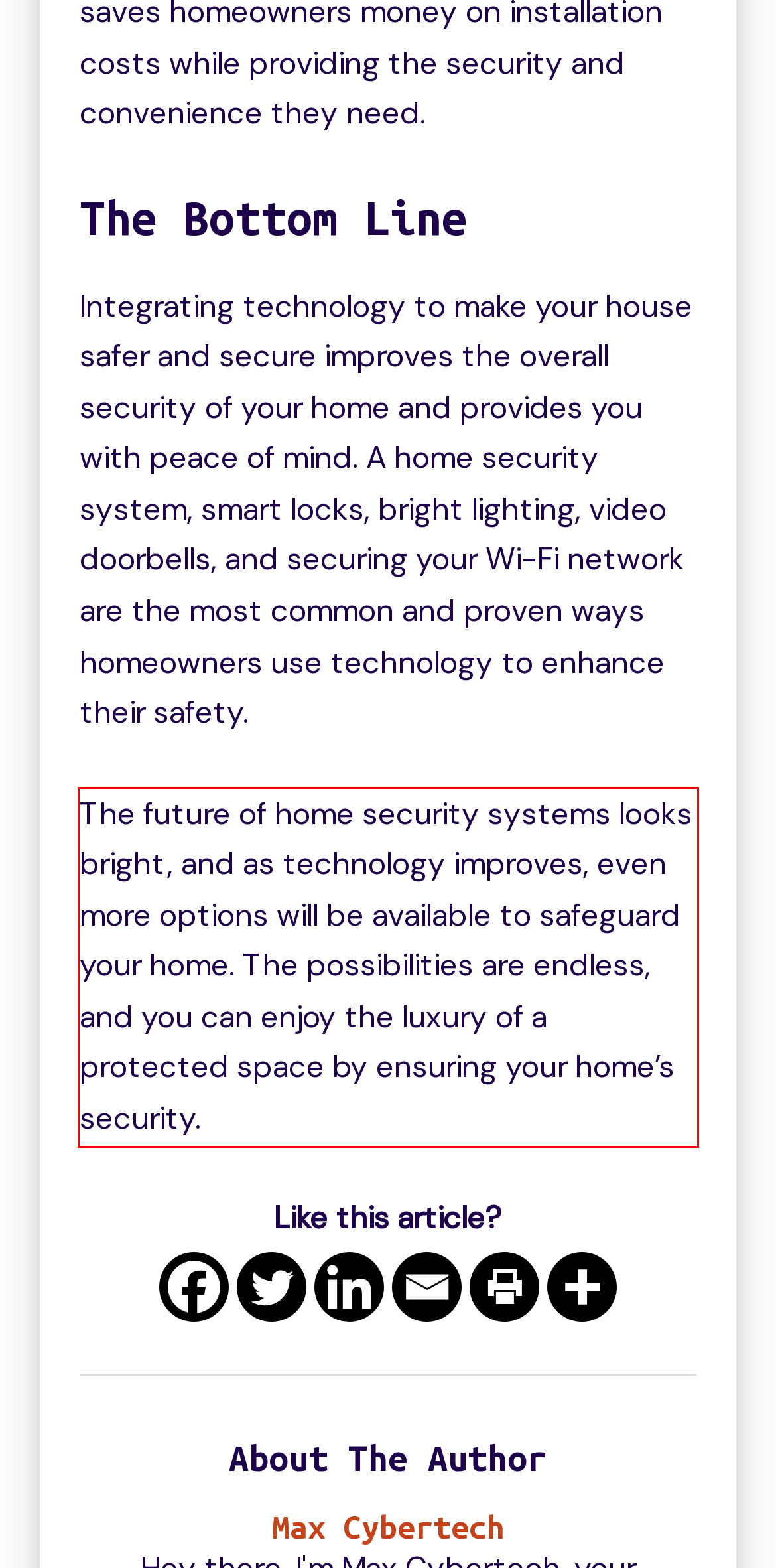Please perform OCR on the text content within the red bounding box that is highlighted in the provided webpage screenshot.

The future of home security systems looks bright, and as technology improves, even more options will be available to safeguard your home. The possibilities are endless, and you can enjoy the luxury of a protected space by ensuring your home’s security.